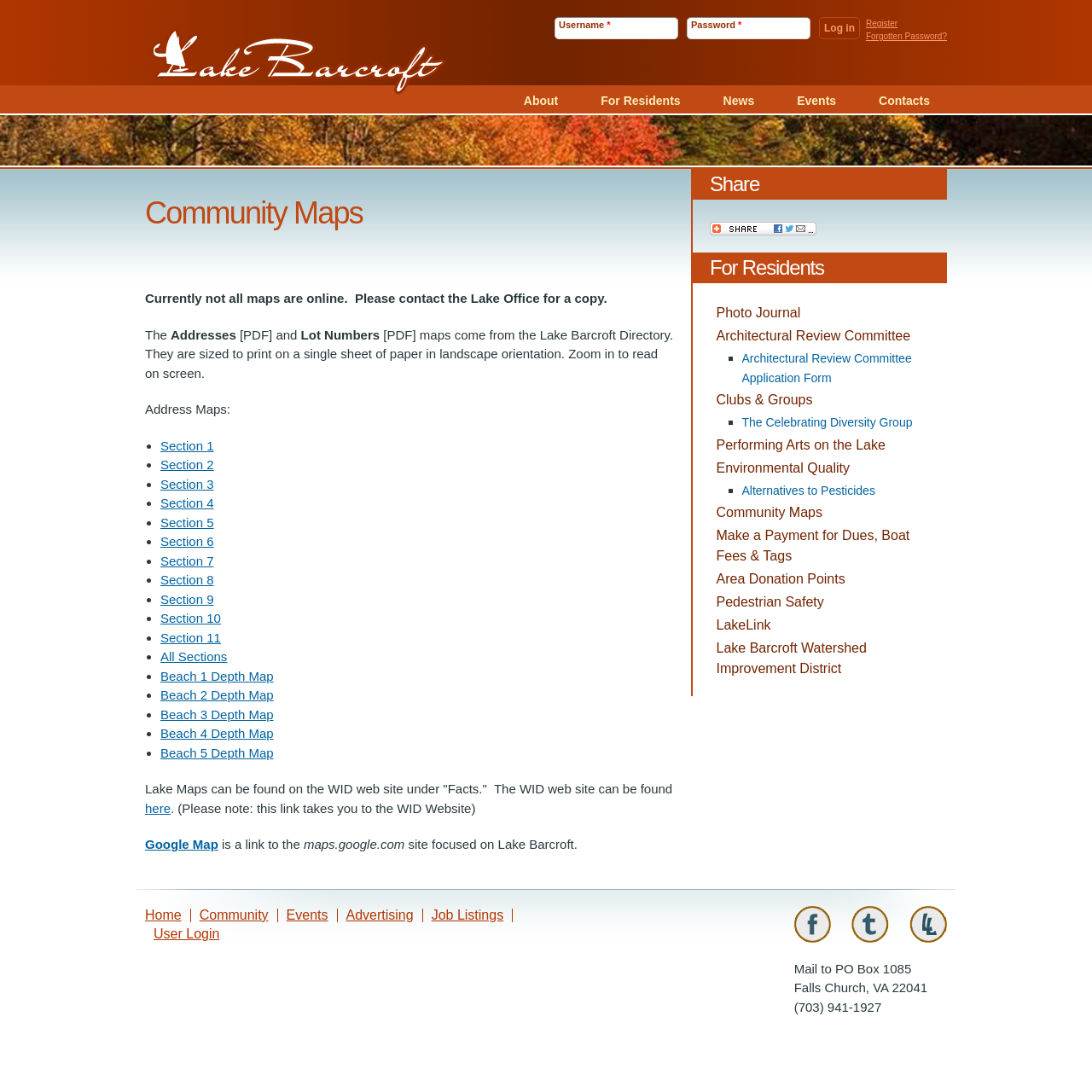Please identify the bounding box coordinates for the region that you need to click to follow this instruction: "View Section 1 map".

[0.147, 0.401, 0.196, 0.415]